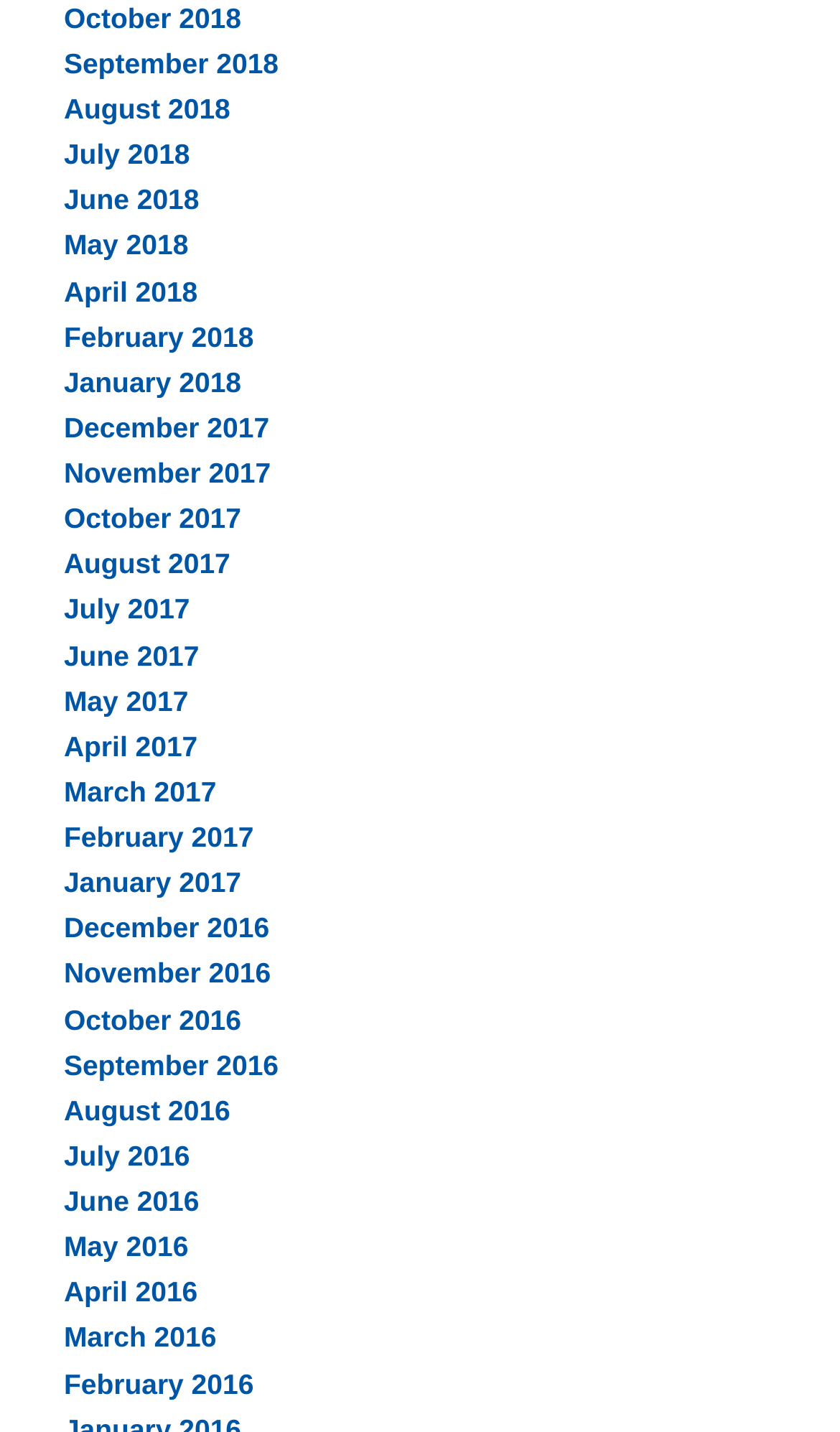Show the bounding box coordinates of the element that should be clicked to complete the task: "view October 2018".

[0.076, 0.001, 0.287, 0.024]